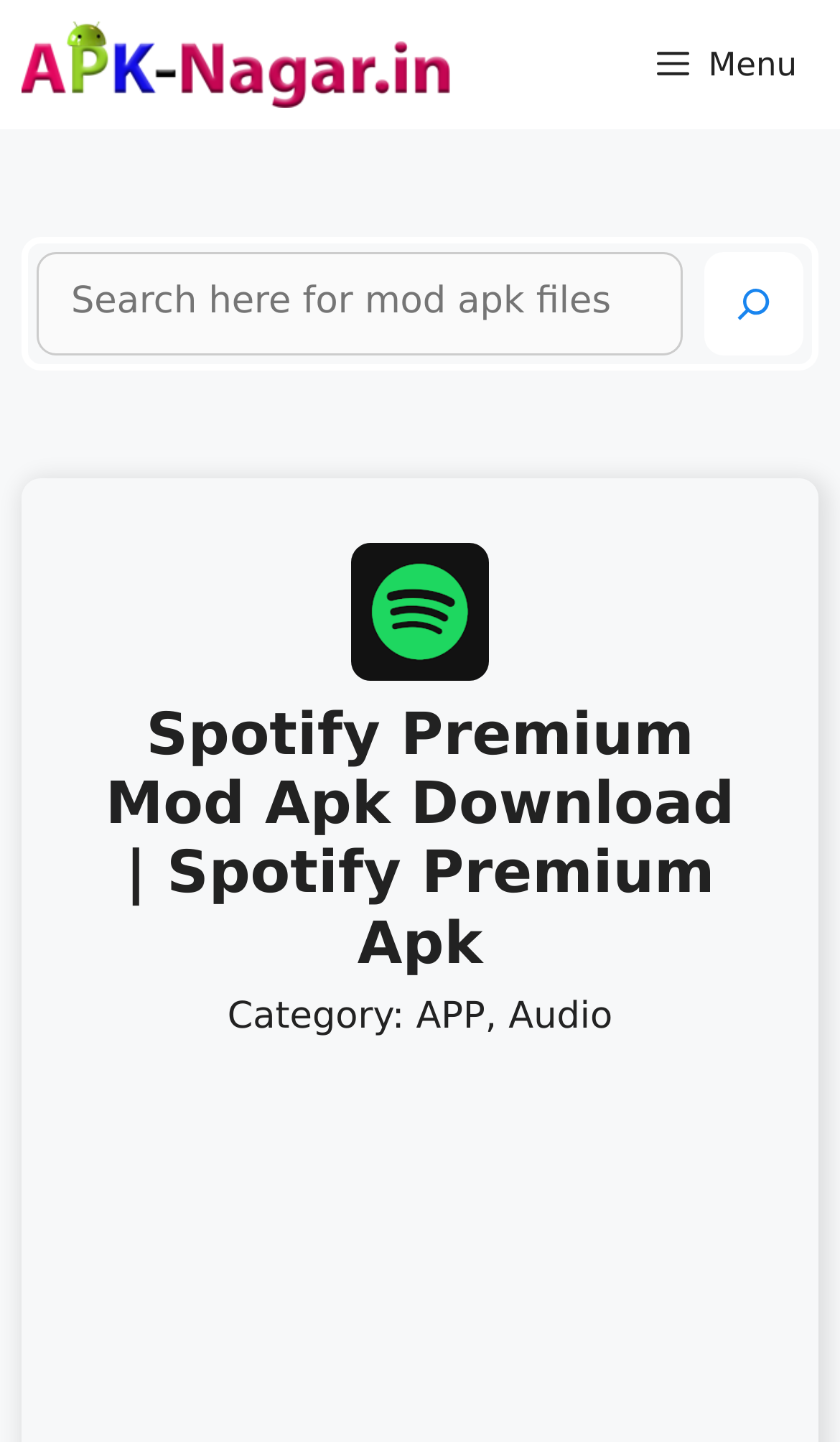Using the information shown in the image, answer the question with as much detail as possible: What is the function of the button with an image?

I inferred the function of the button with an image by its location next to the search box and the presence of a magnifying glass icon, indicating that it is a search button.